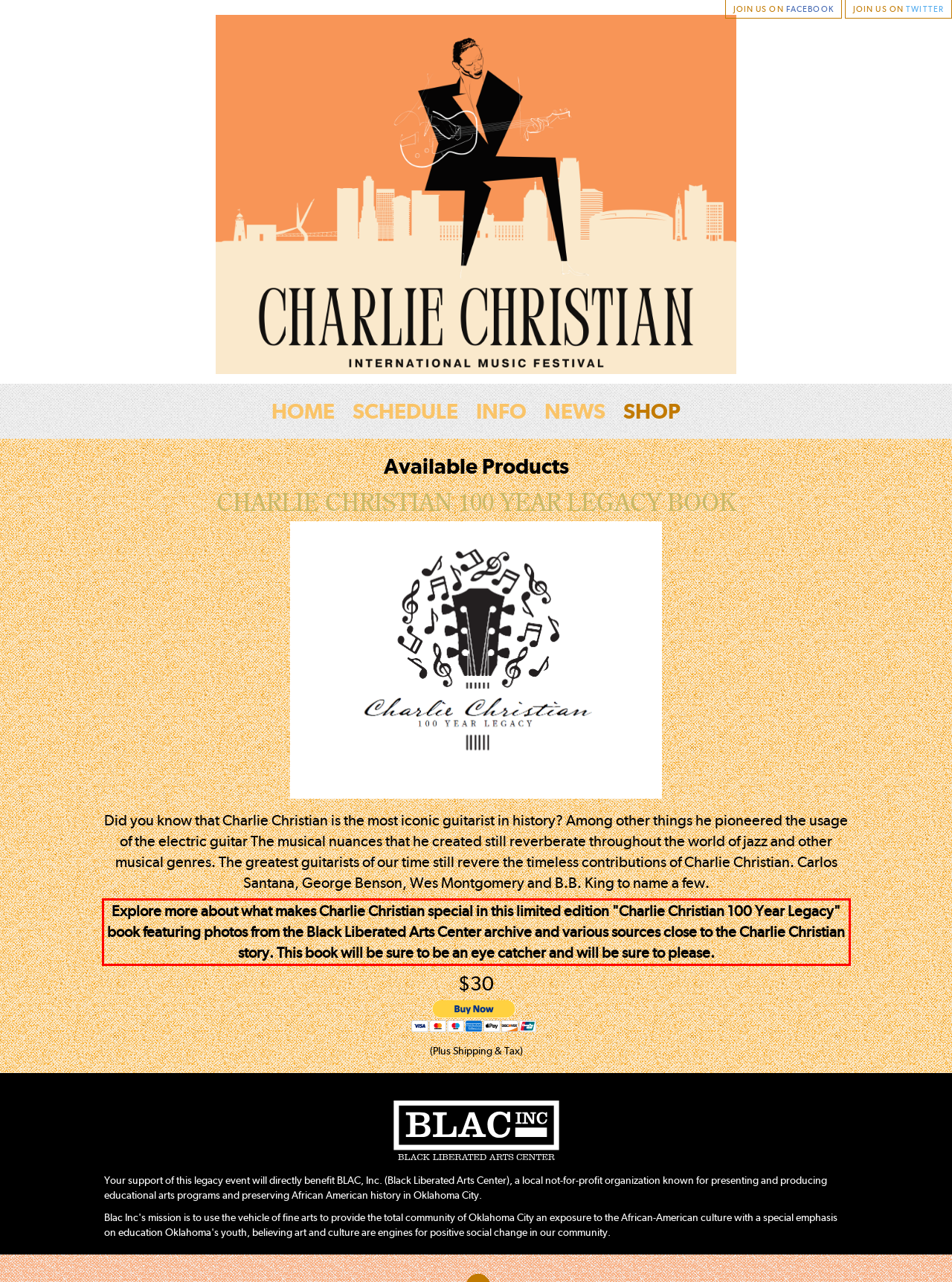Please extract the text content within the red bounding box on the webpage screenshot using OCR.

Explore more about what makes Charlie Christian special in this limited edition "Charlie Christian 100 Year Legacy" book featuring photos from the Black Liberated Arts Center archive and various sources close to the Charlie Christian story. This book will be sure to be an eye catcher and will be sure to please.